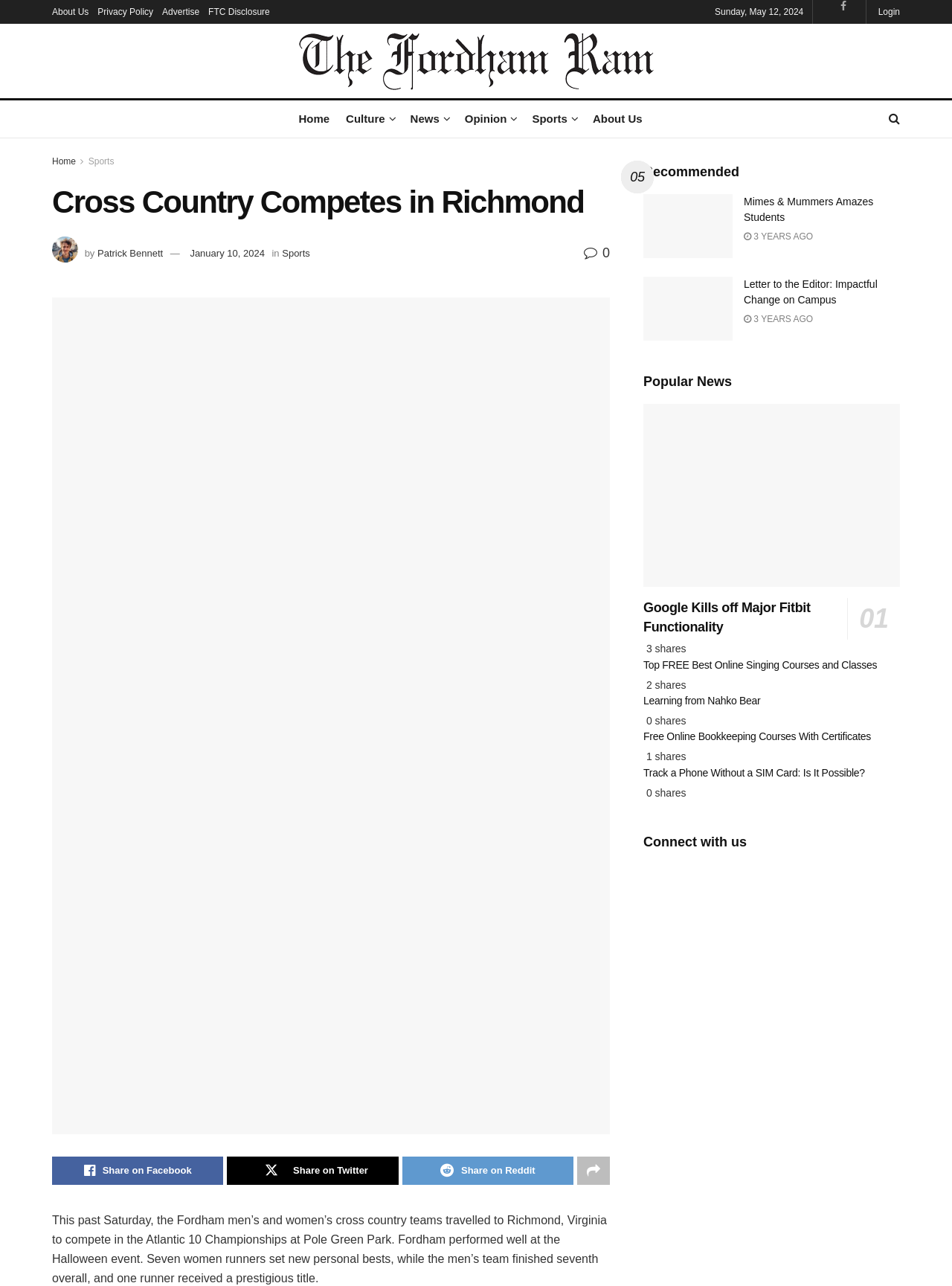How many shares does the article 'Google Kills off Major Fitbit Functionality' have?
Analyze the screenshot and provide a detailed answer to the question.

I looked at the social media share count for the article 'Google Kills off Major Fitbit Functionality' and found that it has 3 shares.